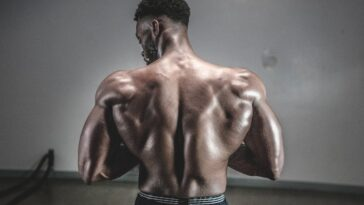Describe all the visual components present in the image.

The image showcases a muscular individual standing with their back to the camera, highlighting impressive back musculature. The person's well-defined shoulder and back muscles are accentuated by the lighting, emphasizing the contours and texture of their physique. The individual appears to be in a fitness or gym environment, suggesting a focus on strength training and physical fitness. This image is associated with a topic that likely explores the muscles worked during exercises using an elliptical machine, providing a visual representation of the strength and conditioning emphasized in such workouts.